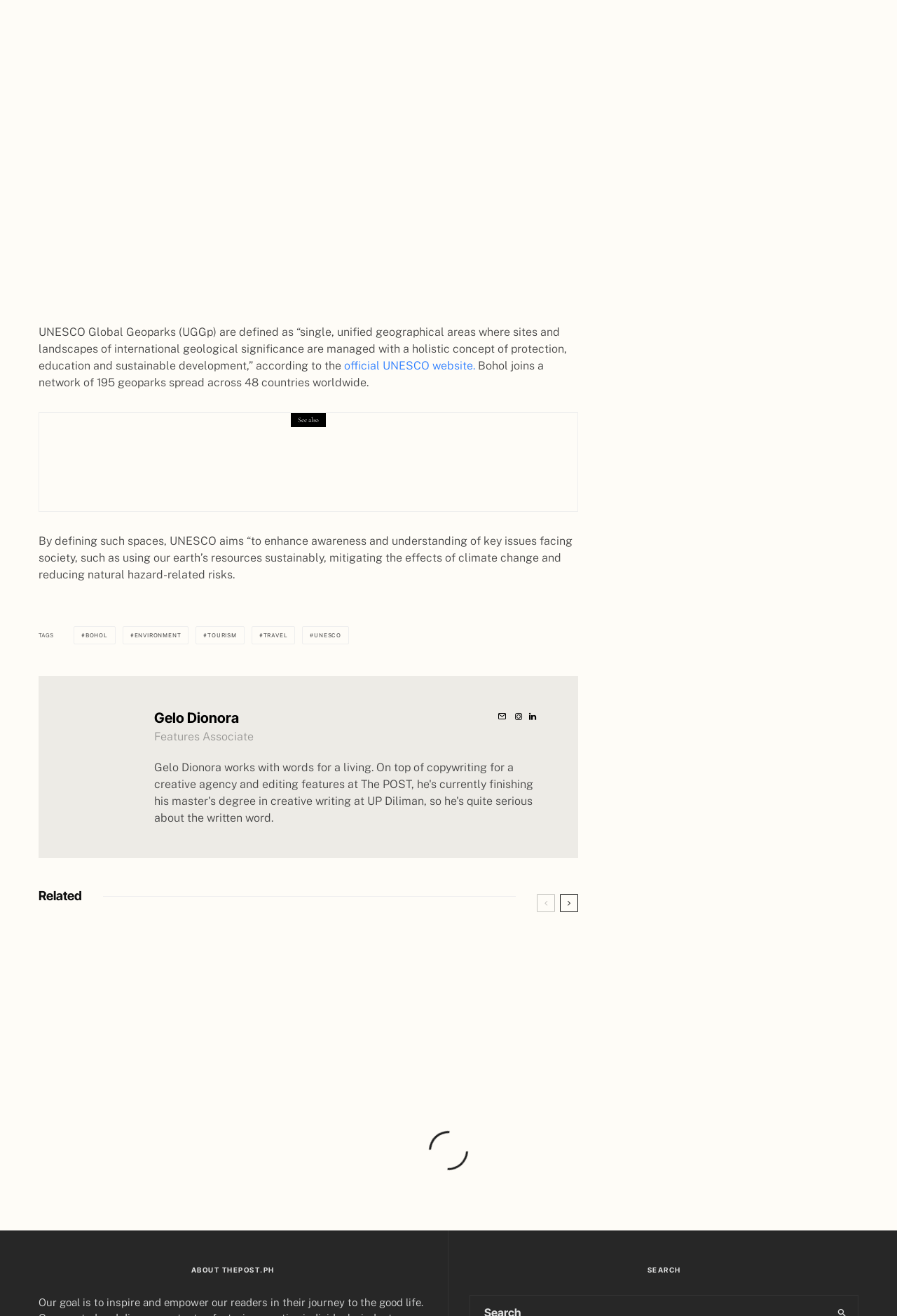Determine the bounding box of the UI element mentioned here: "Viking Revolution Shaving Soap for...". The coordinates must be in the format [left, top, right, bottom] with values ranging from 0 to 1.

None